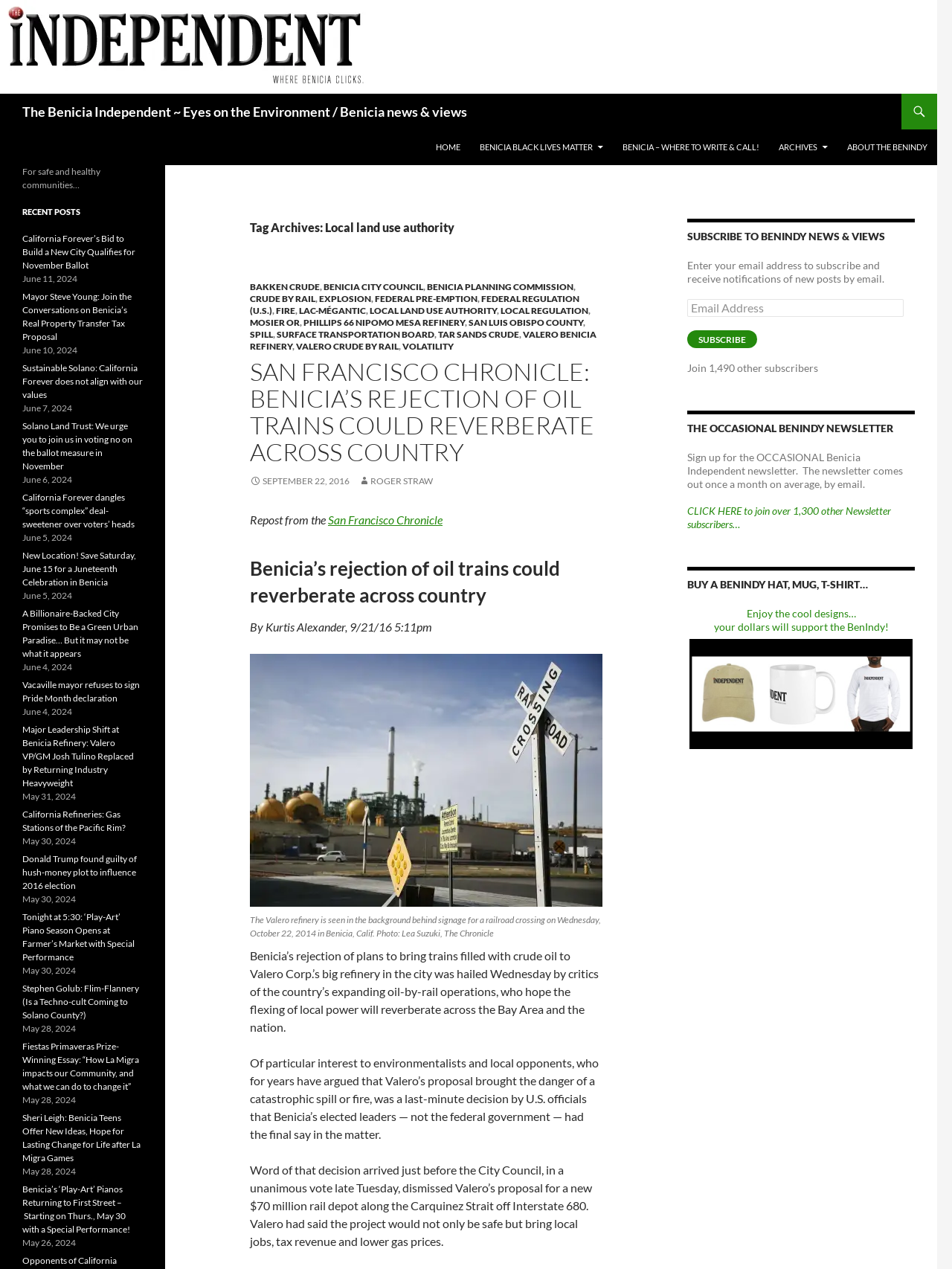What is the topic of the article with the heading 'SAN FRANCISCO CHRONICLE: BENICIA’S REJECTION OF OIL TRAINS COULD REVERBERATE ACROSS COUNTRY'?
Craft a detailed and extensive response to the question.

I found the heading 'SAN FRANCISCO CHRONICLE: BENICIA’S REJECTION OF OIL TRAINS COULD REVERBERATE ACROSS COUNTRY' in the webpage, and the keywords 'oil trains' suggest that the topic of the article is related to oil trains.